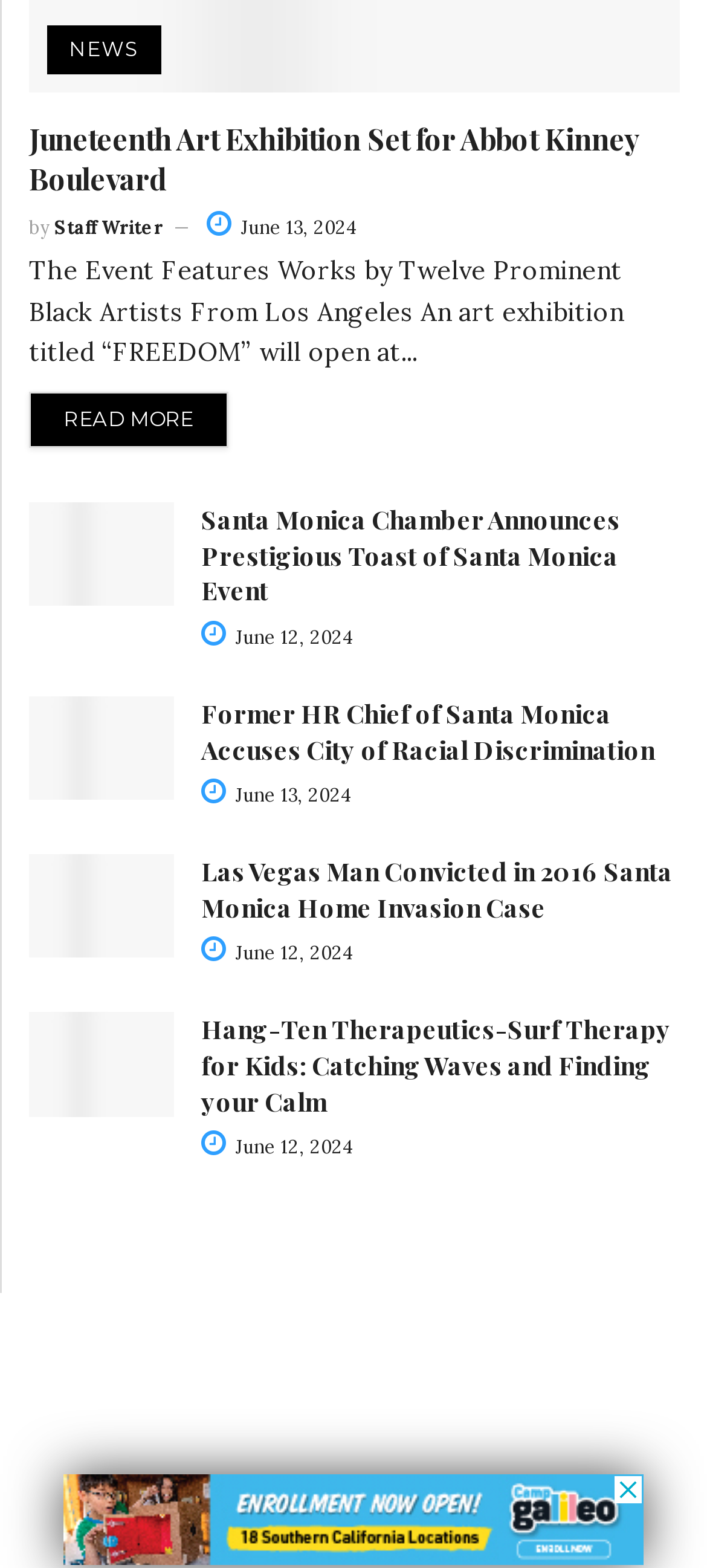Identify and provide the bounding box for the element described by: "Read more".

[0.041, 0.249, 0.323, 0.286]